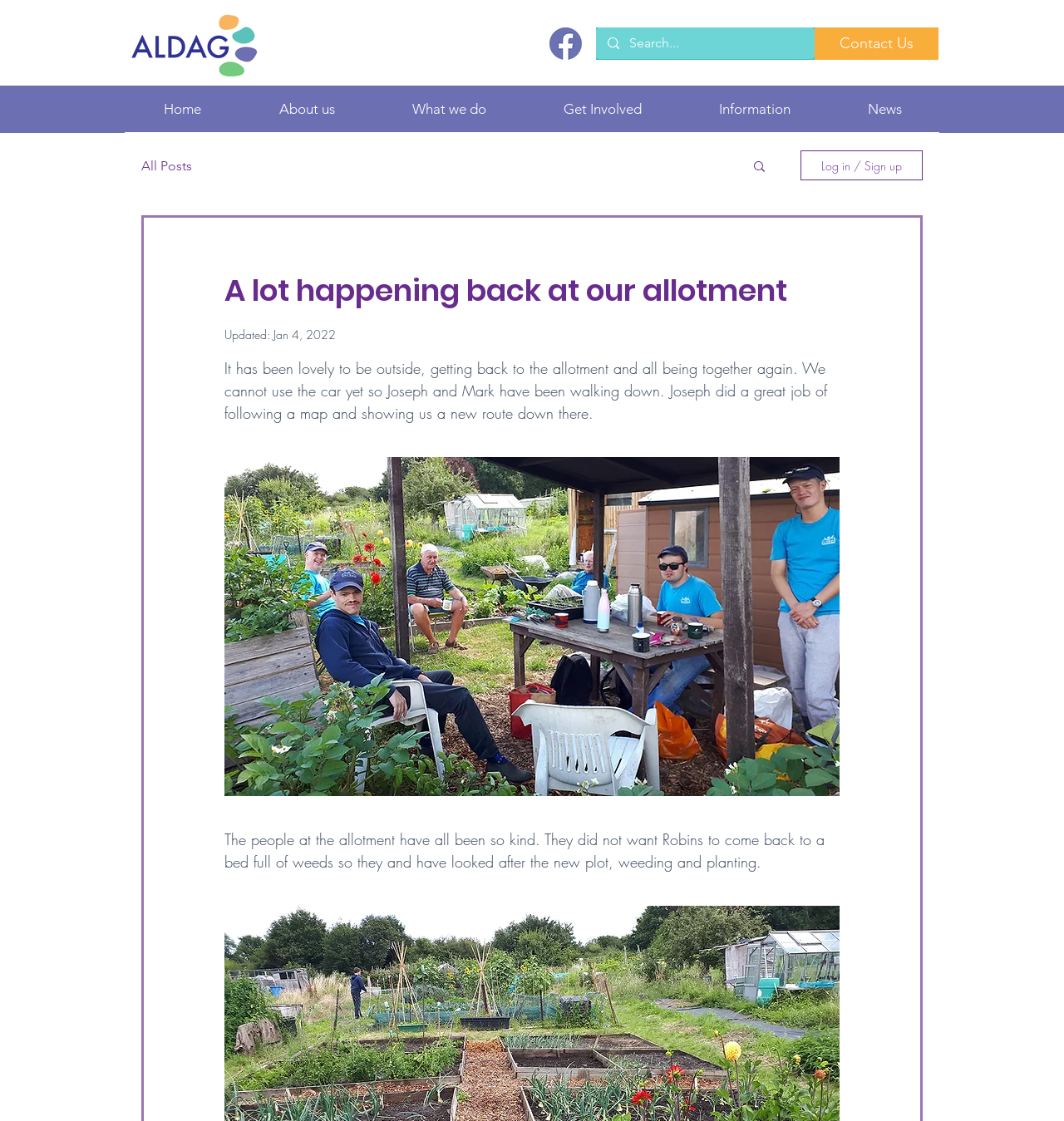Please provide the main heading of the webpage content.

A lot happening back at our allotment